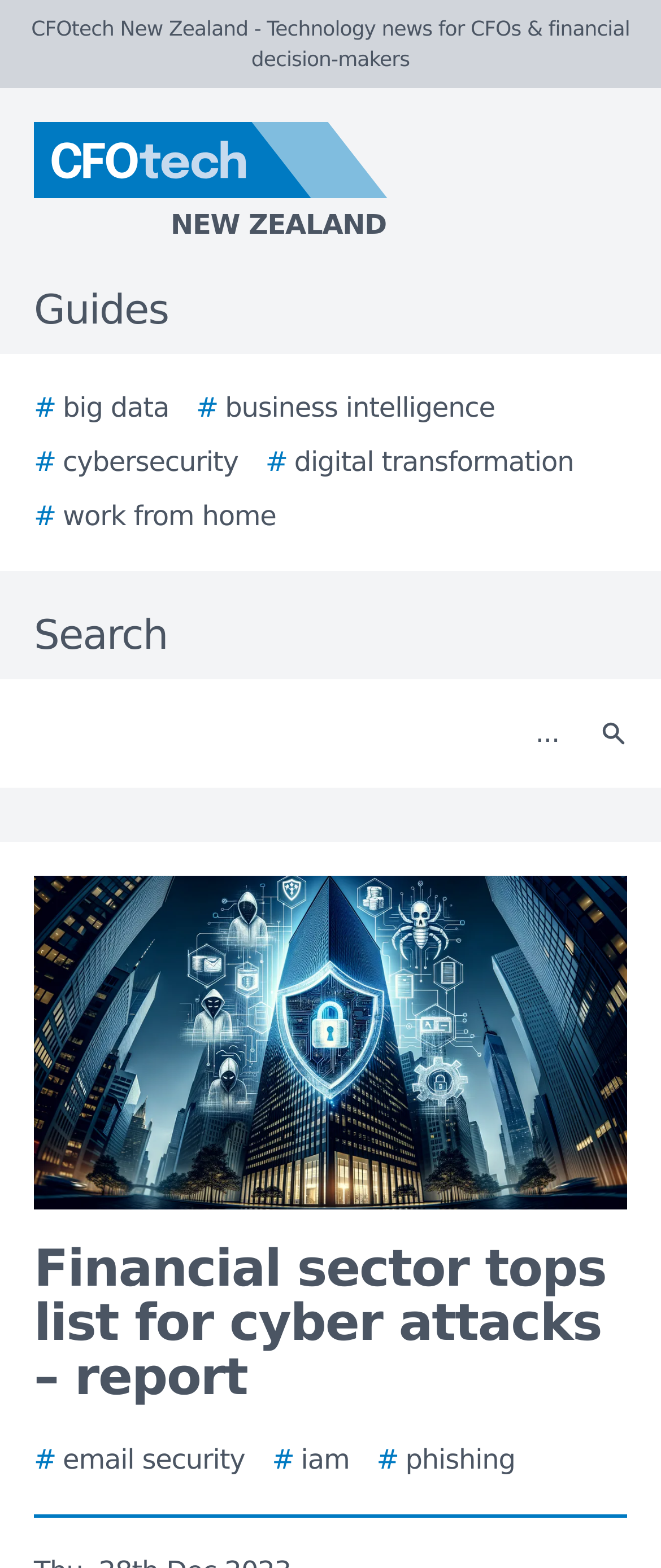What is the image below the search bar? Refer to the image and provide a one-word or short phrase answer.

Story image